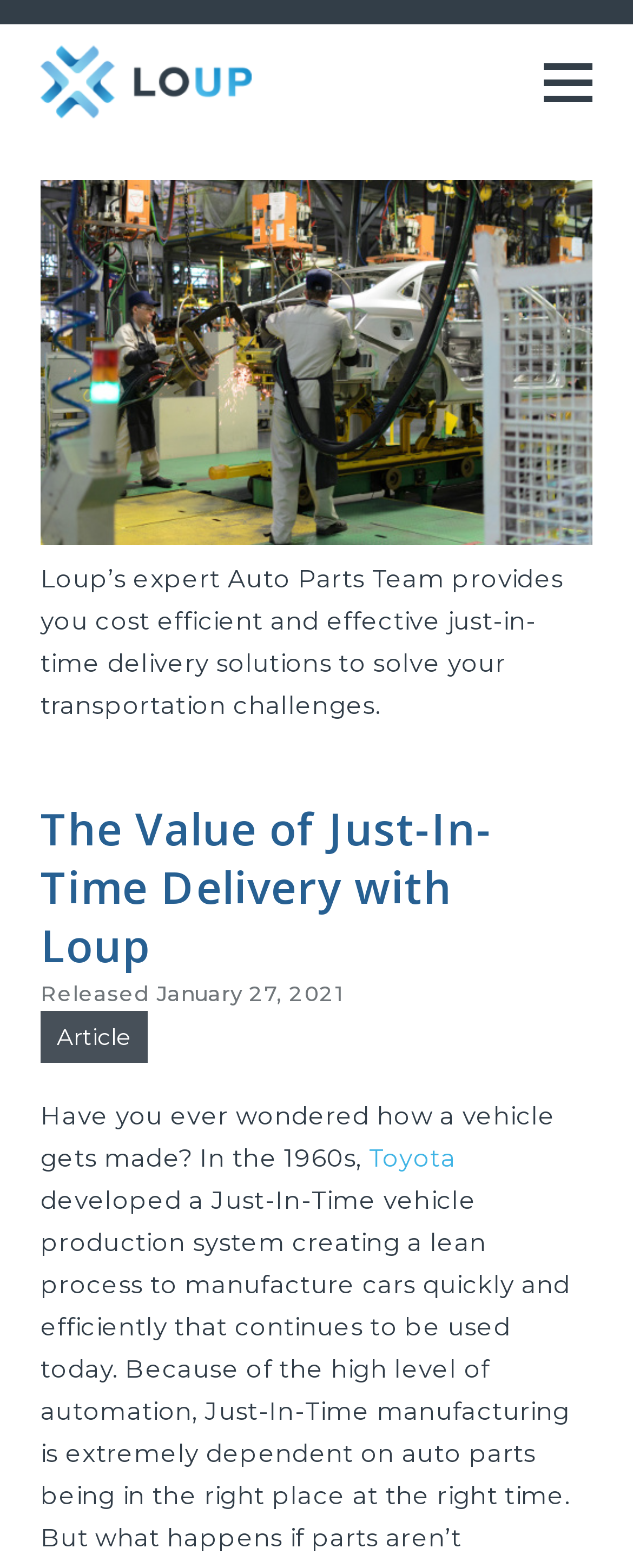What is mentioned as an example in the article? Observe the screenshot and provide a one-word or short phrase answer.

Toyota